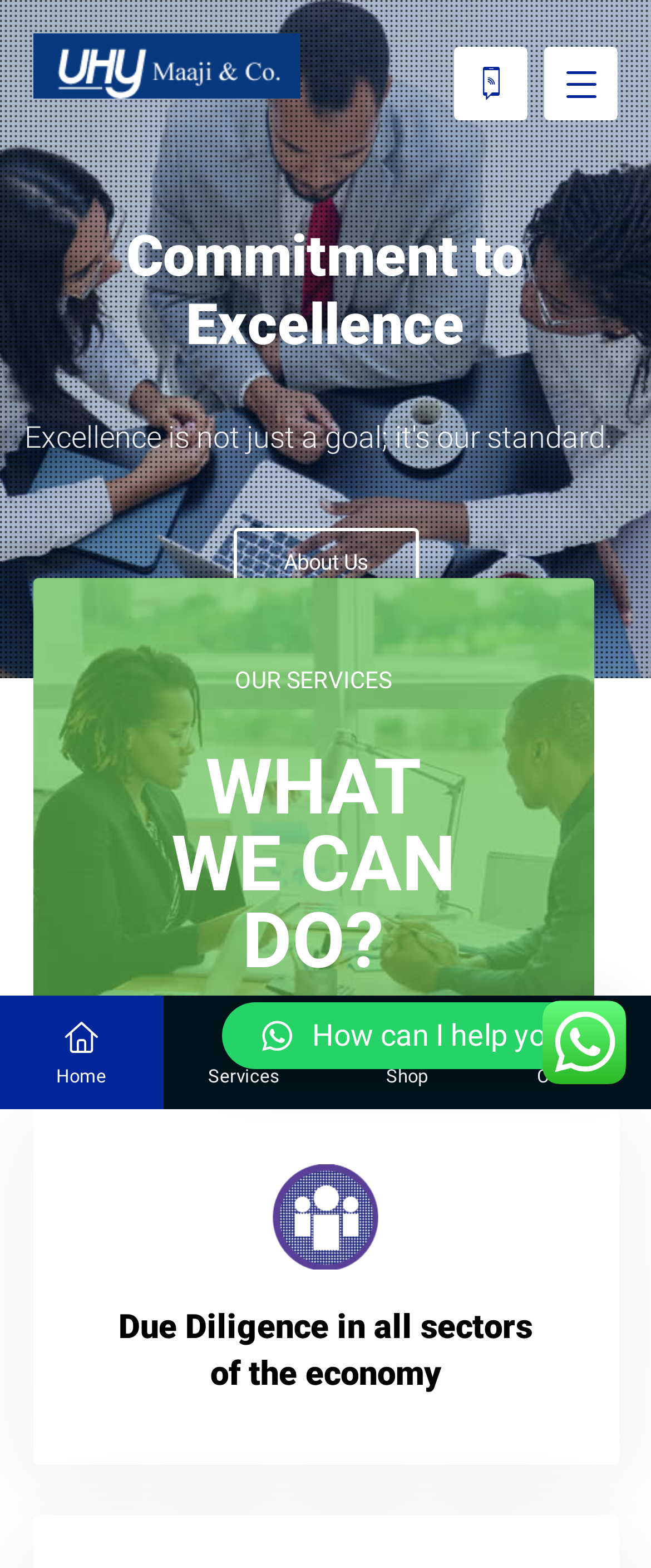Identify the bounding box coordinates for the UI element described as follows: "flink Userspace Library on Github". Ensure the coordinates are four float numbers between 0 and 1, formatted as [left, top, right, bottom].

None